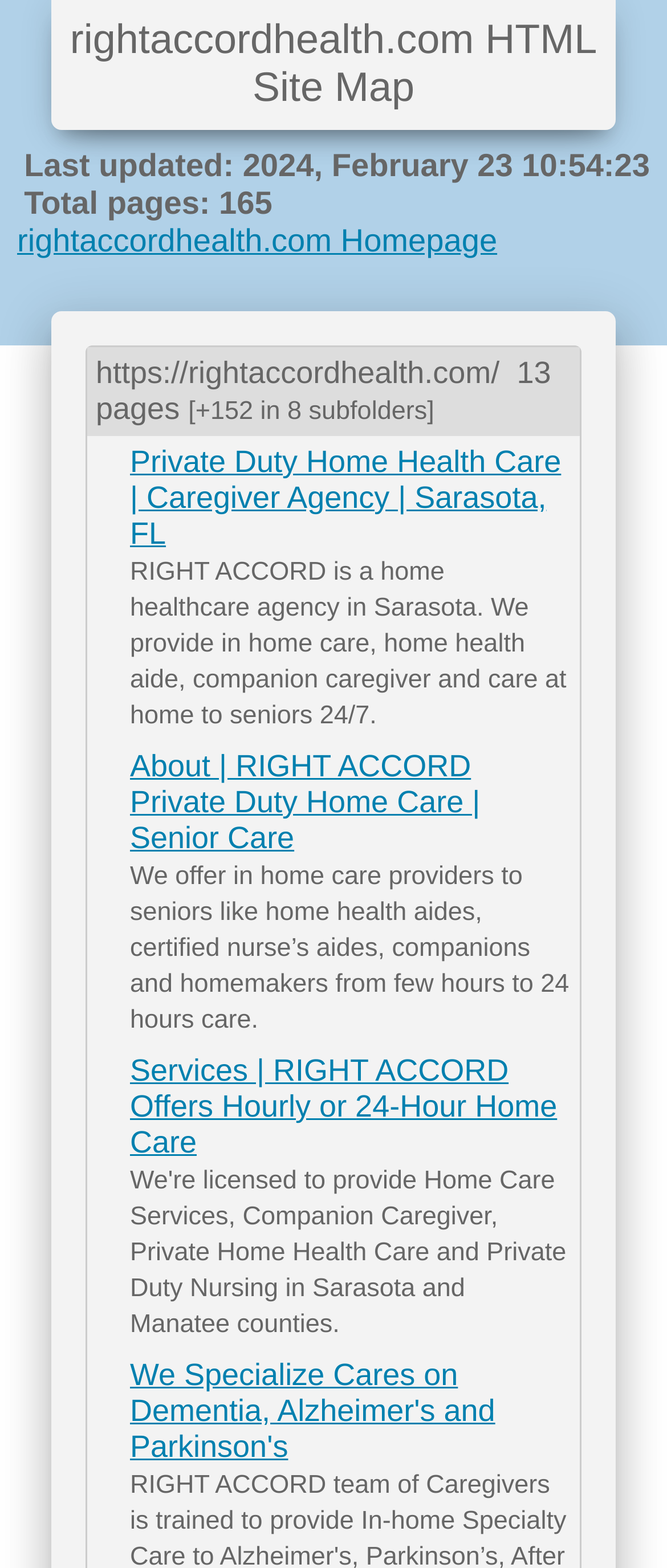Provide an in-depth caption for the contents of the webpage.

The webpage appears to be a sitemap for a home healthcare agency called RIGHT ACCORD, based in Sarasota, Florida. At the top of the page, there is a heading that displays the last updated date and the total number of pages, along with a link to the agency's homepage.

Below the heading, there is a list item with a toggle button, followed by a list of links and descriptions. The first link is to the agency's main website, accompanied by a description of the number of pages and subfolders. 

Further down, there is a link to the agency's main page, "Private Duty Home Health Care | Caregiver Agency | Sarasota, FL", which is positioned near the top-left of the page. Next to this link is a paragraph of text that describes the agency's services, including in-home care, home health aides, and companion caregivers for seniors.

Below this text, there are three more links: "About | RIGHT ACCORD Private Duty Home Care | Senior Care", "Services | RIGHT ACCORD Offers Hourly or 24-Hour Home Care", and "We Specialize Cares on Dementia, Alzheimer's and Parkinson's". These links are positioned in a vertical column, with the first link near the top-left of the page and the last link near the bottom-left. Each link is accompanied by a brief description of the services offered by the agency.